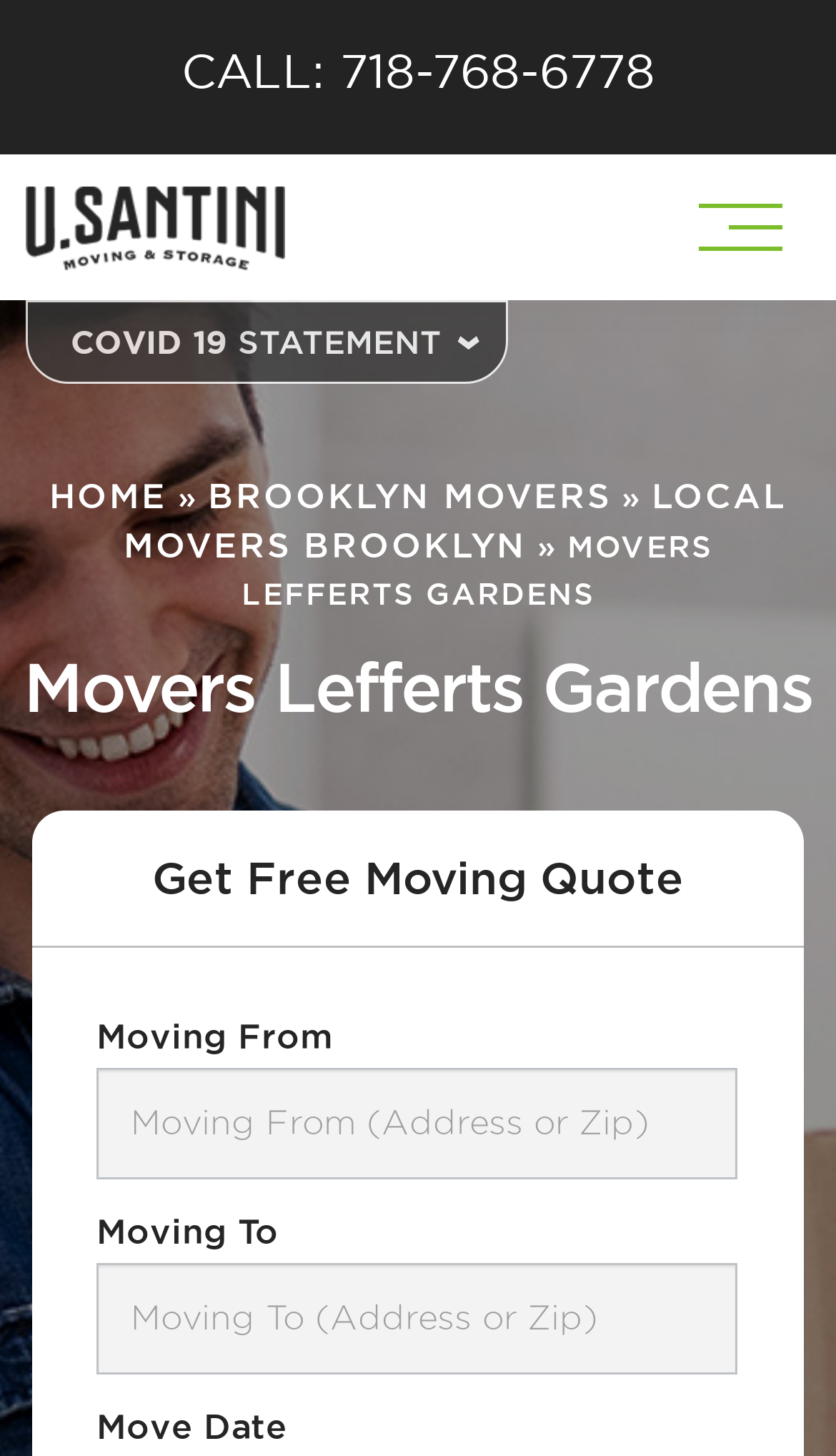Predict the bounding box coordinates of the area that should be clicked to accomplish the following instruction: "Click the CALL button". The bounding box coordinates should consist of four float numbers between 0 and 1, i.e., [left, top, right, bottom].

[0.0, 0.0, 1.0, 0.107]